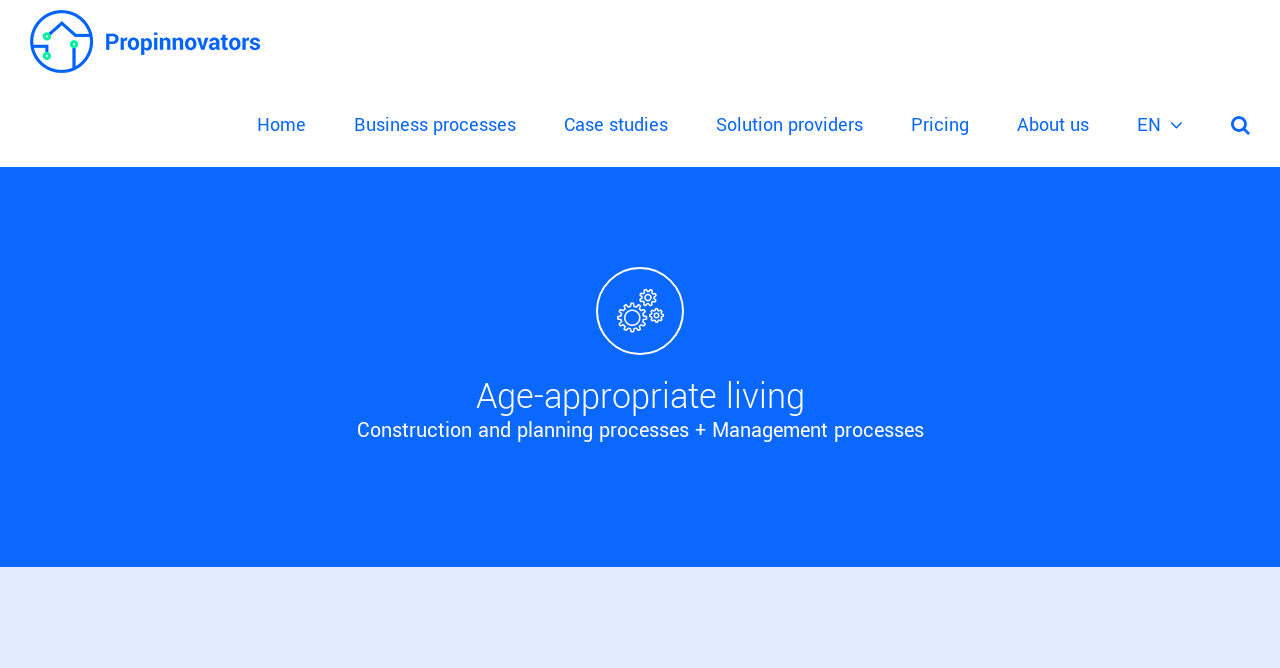Please study the image and answer the question comprehensively:
What is the purpose of the 'Search' button?

I found the 'Search' button at the top-right corner of the webpage, which is a common location for search buttons, and its purpose is likely to allow users to search for content on the webpage.